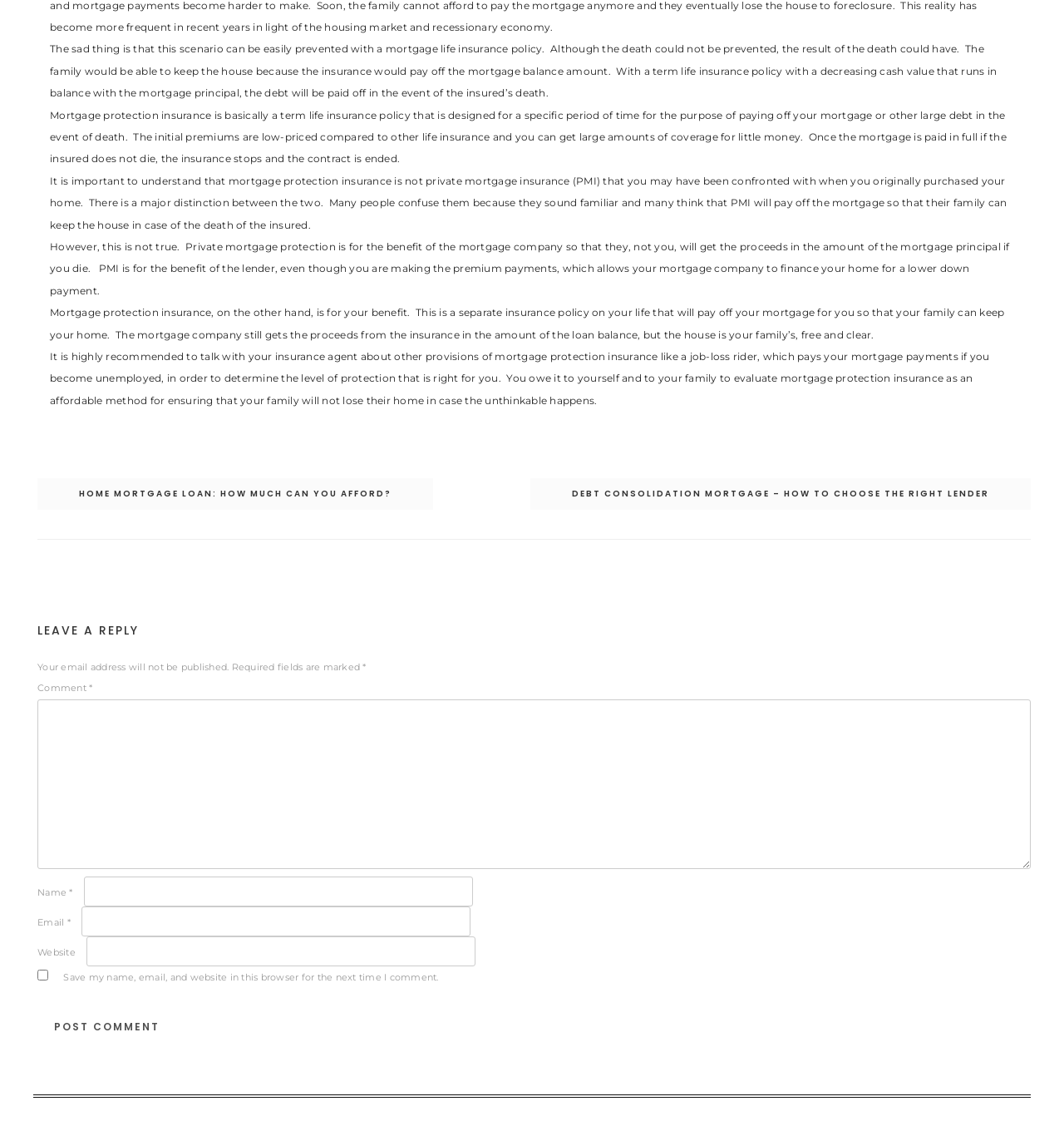Find the bounding box coordinates of the UI element according to this description: "parent_node: Email * aria-describedby="email-notes" name="email"".

[0.077, 0.798, 0.442, 0.824]